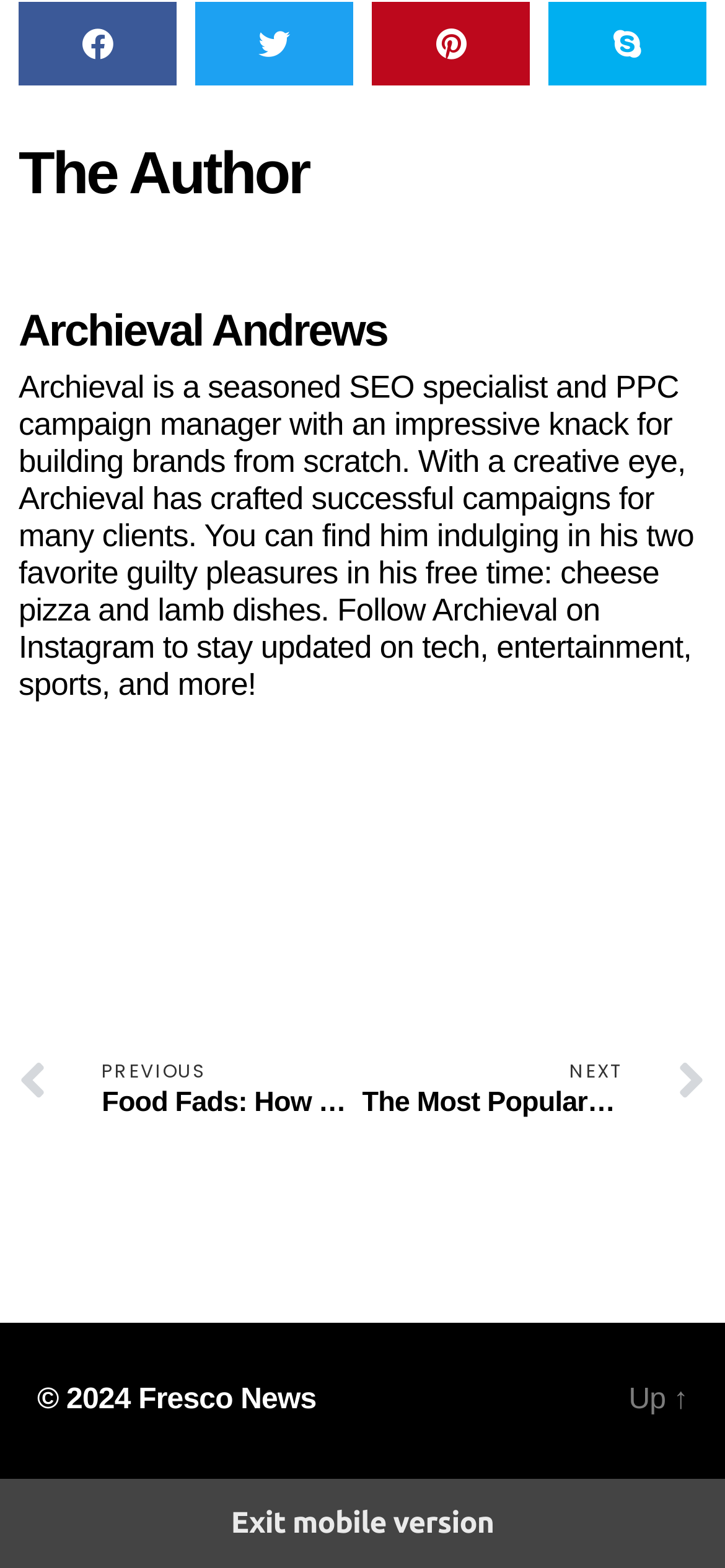What is the title of the previous article?
Please interpret the details in the image and answer the question thoroughly.

I found the link 'Prev PREVIOUS Food Fads: How Your Food Franchise Can Keep Up in this Day and Age' which suggests that it is the title of the previous article.